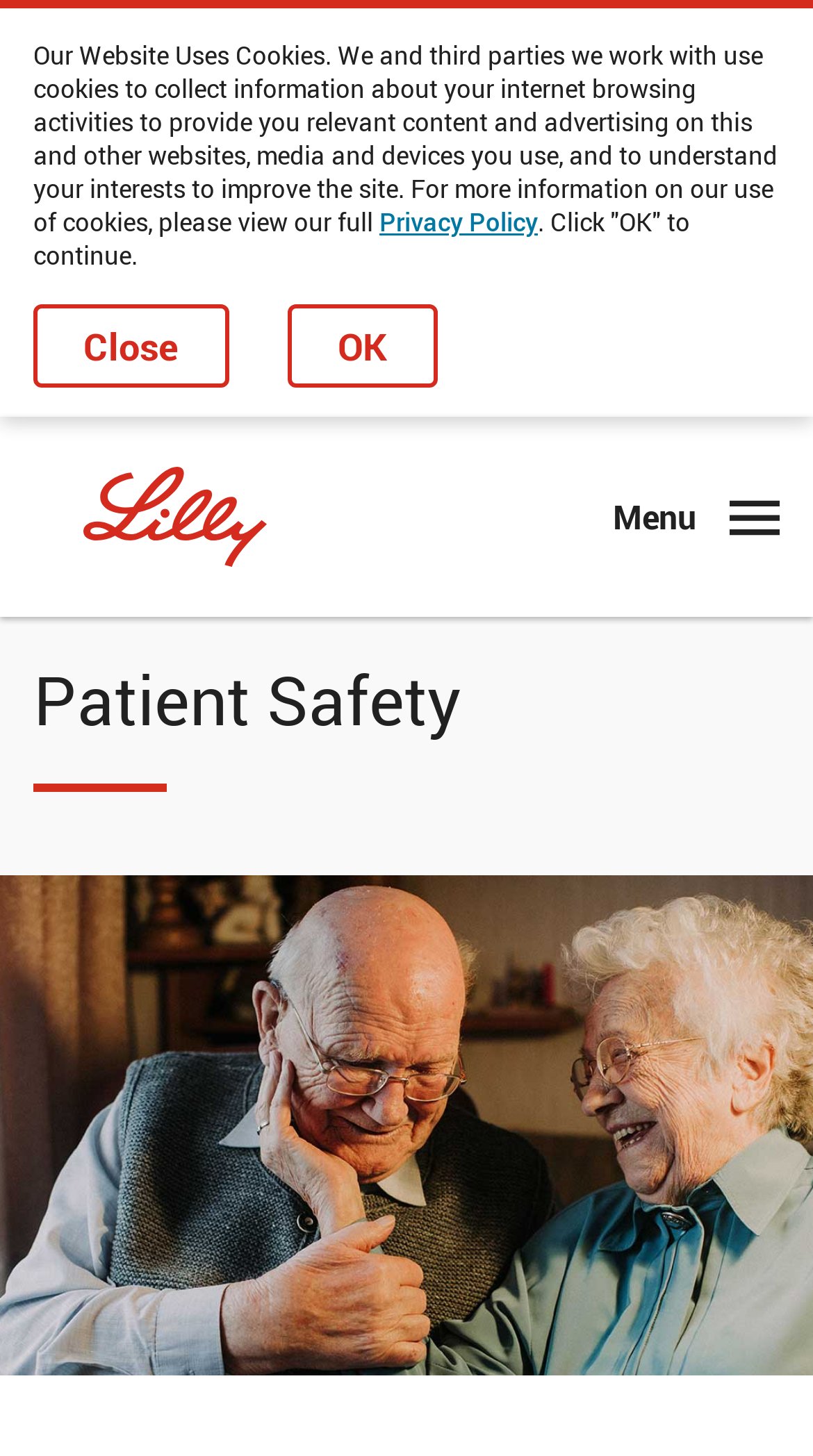How many buttons are there in the cookie consent region?
Please interpret the details in the image and answer the question thoroughly.

I counted the number of button elements within the 'Cookie Consent' region and found two buttons, 'Close' and 'OK'.